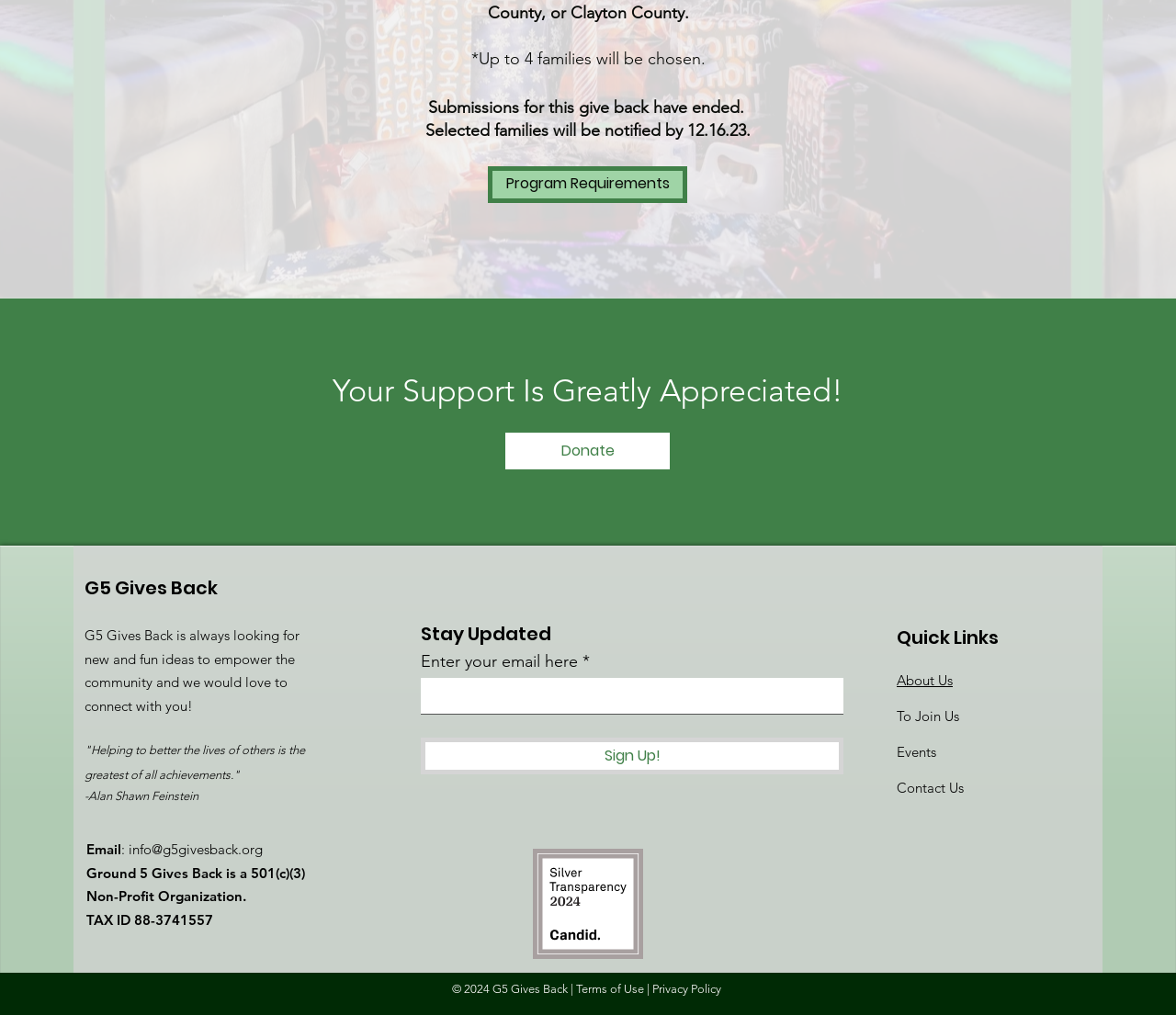What is the quote mentioned on the webpage?
Using the information from the image, give a concise answer in one word or a short phrase.

Helping to better the lives of others